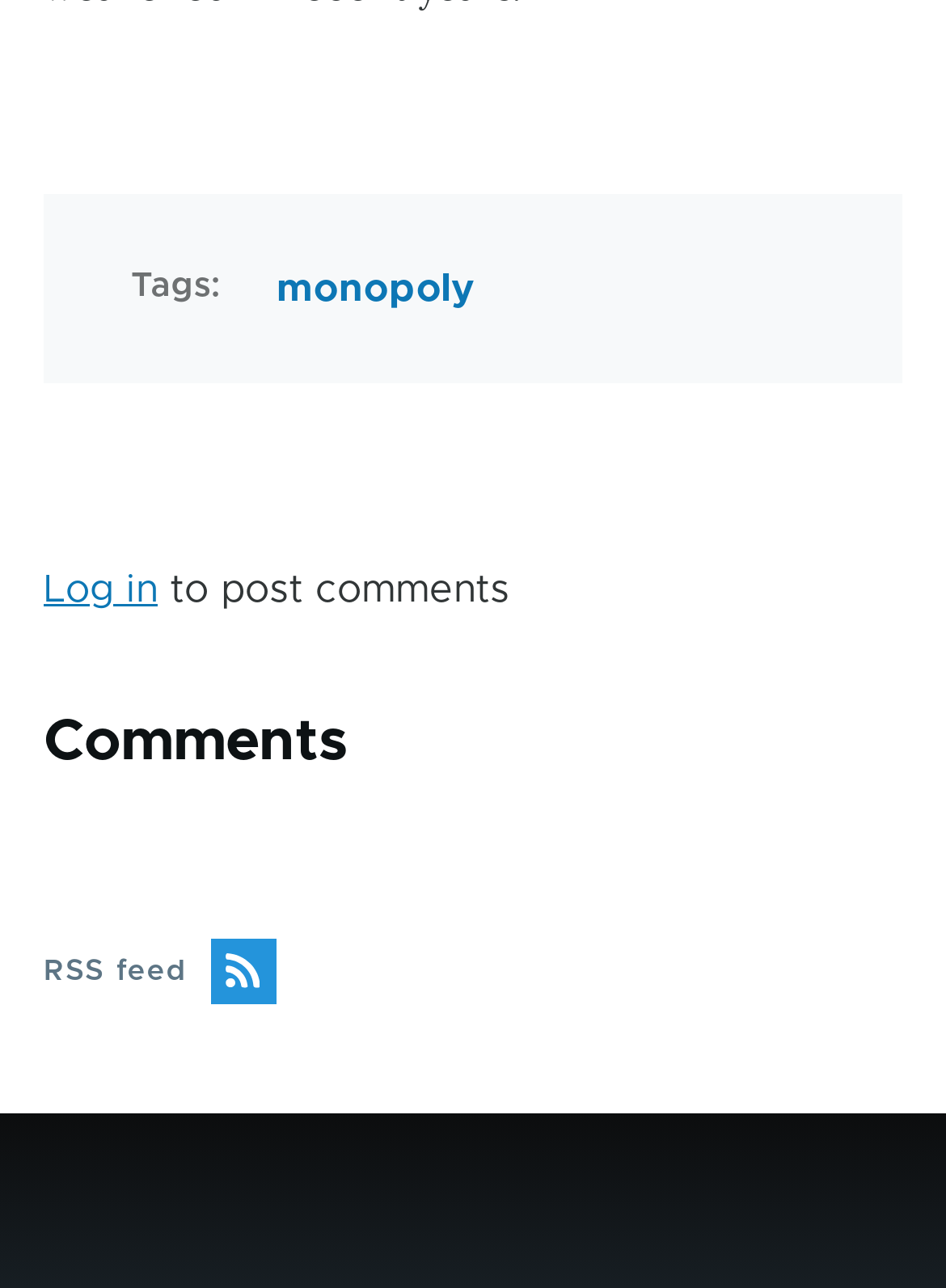What is the purpose of the 'Log in' link?
From the image, respond using a single word or phrase.

to post comments